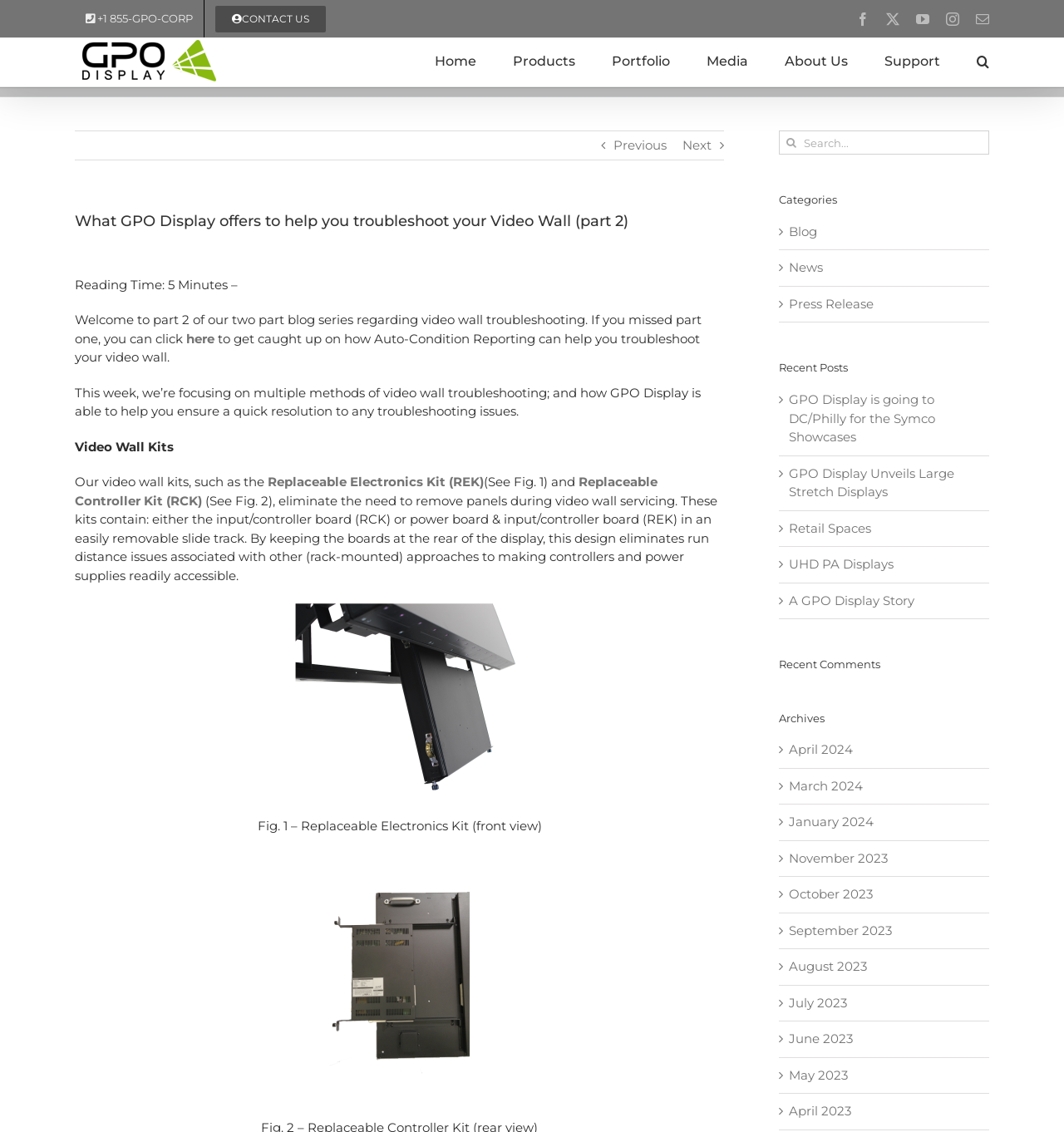What is the name of the kit shown in Fig. 1?
Please provide a comprehensive answer based on the details in the screenshot.

I found the name of the kit by looking at the image caption 'Fig. 1 – Replaceable Electronics Kit (front view)' and the surrounding text that discusses the REK.